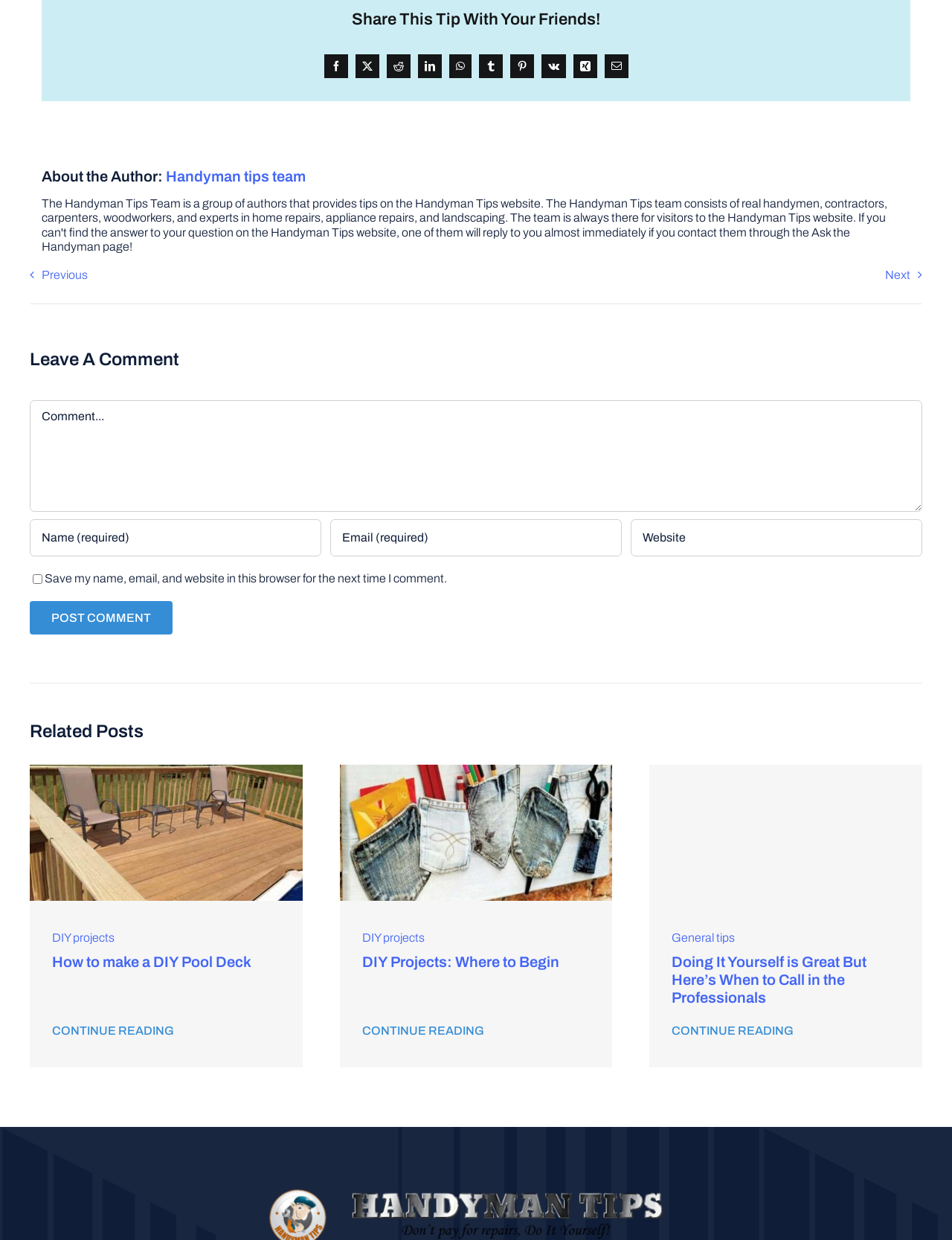Predict the bounding box coordinates of the UI element that matches this description: "name="submit" value="Post Comment"". The coordinates should be in the format [left, top, right, bottom] with each value between 0 and 1.

[0.031, 0.485, 0.181, 0.512]